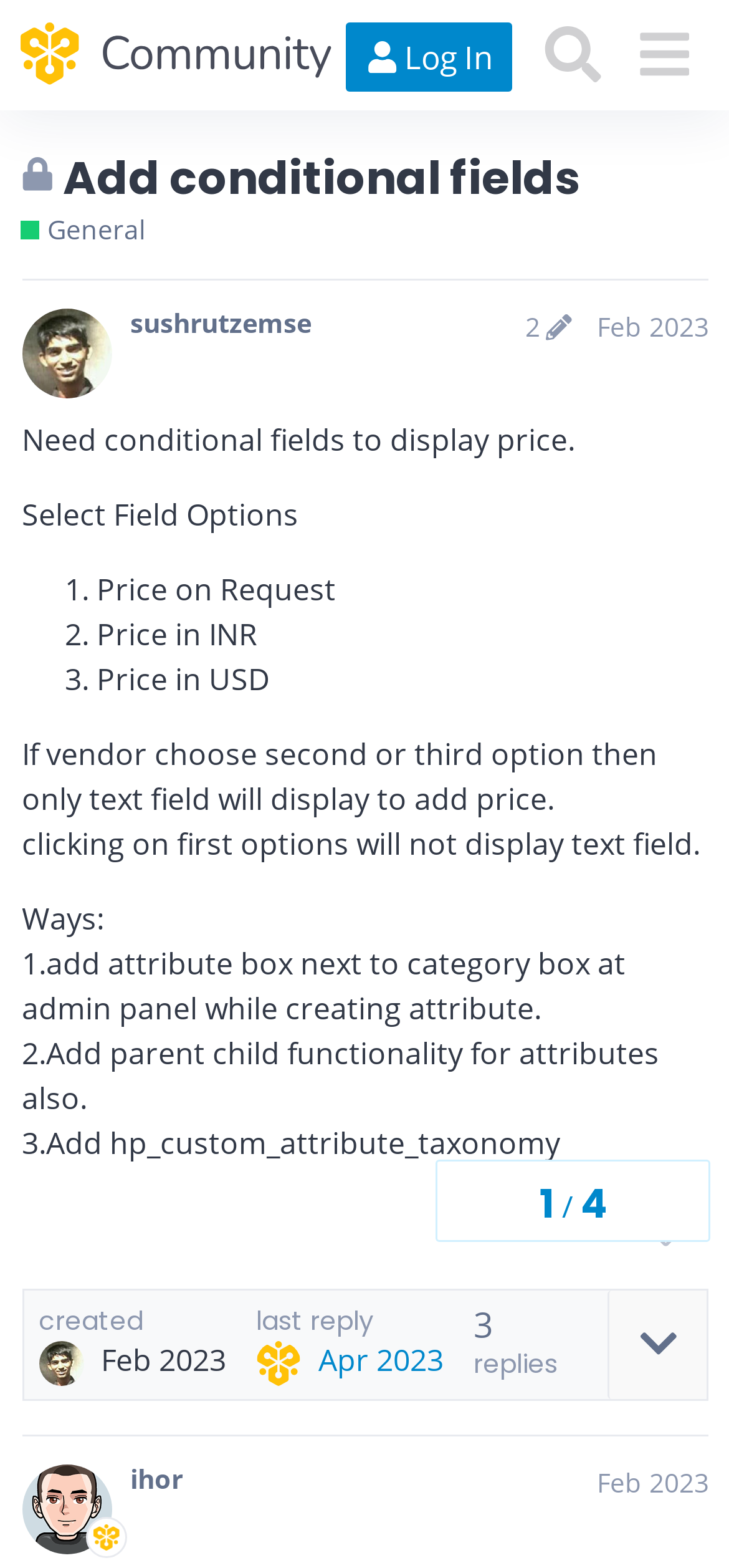Extract the bounding box of the UI element described as: "Add conditional fields".

[0.087, 0.093, 0.794, 0.133]